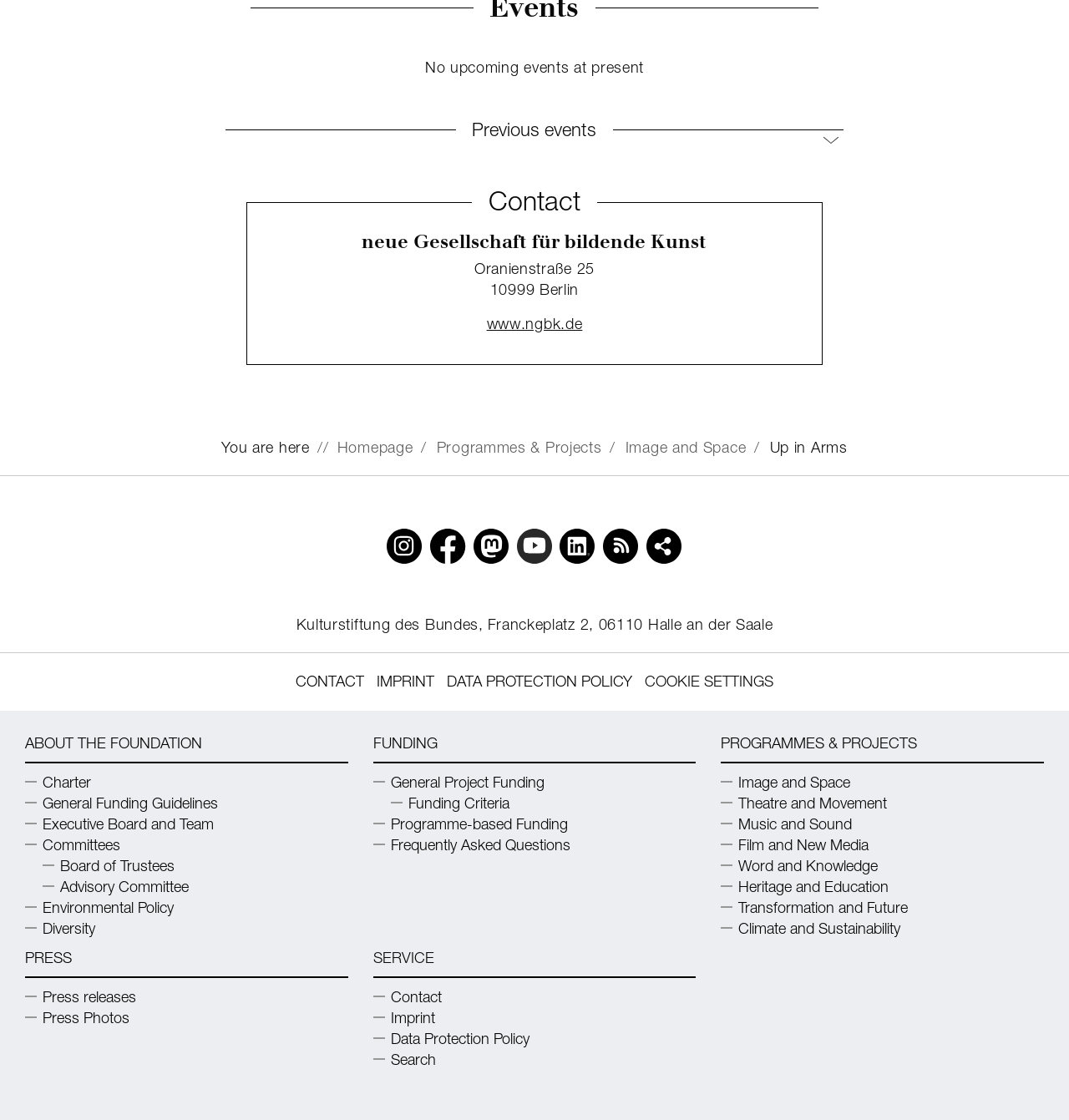What is the name of the organization?
Look at the screenshot and respond with a single word or phrase.

neue Gesellschaft für bildende Kunst